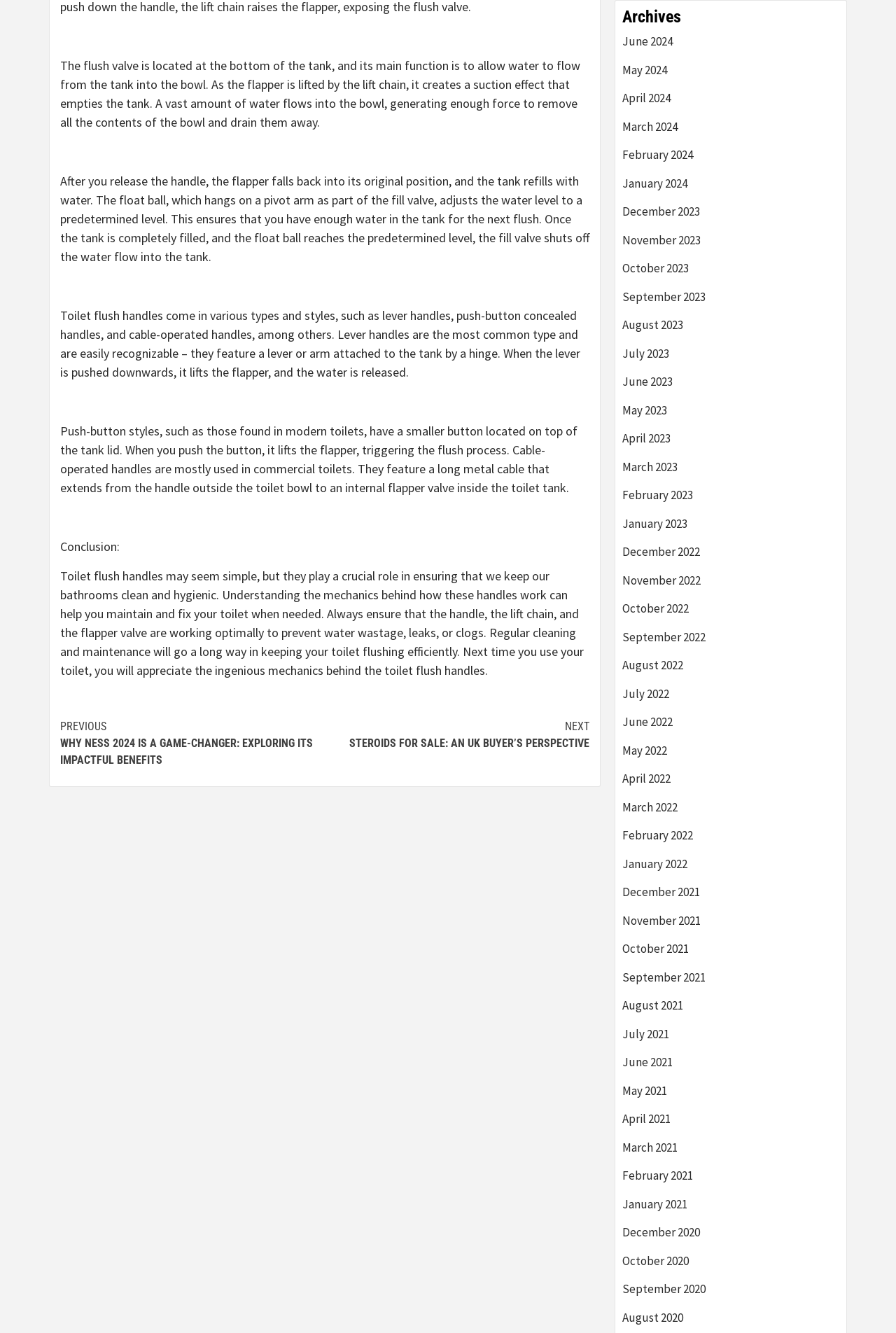What is the role of the lift chain?
Look at the image and answer the question with a single word or phrase.

lifts the flapper